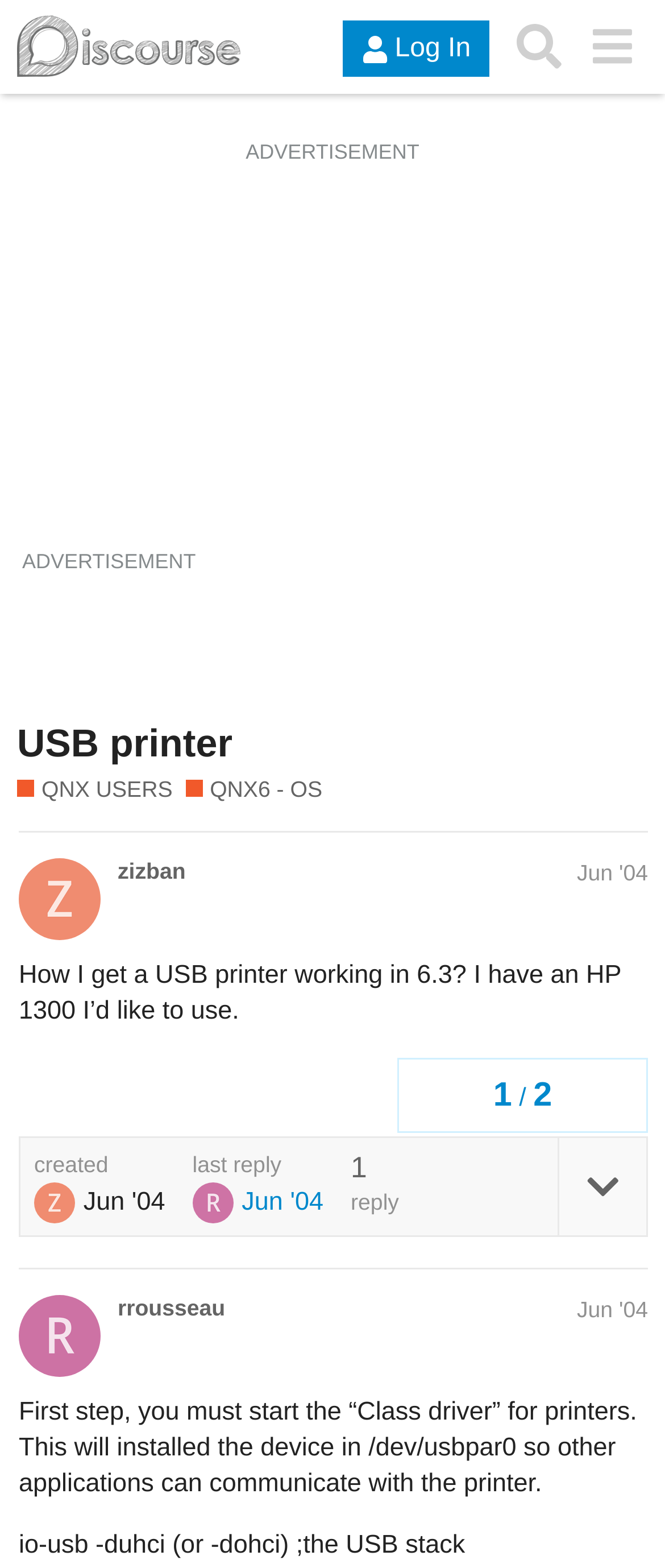Determine the bounding box coordinates of the section I need to click to execute the following instruction: "Like the post". Provide the coordinates as four float numbers between 0 and 1, i.e., [left, top, right, bottom].

[0.753, 0.672, 0.864, 0.714]